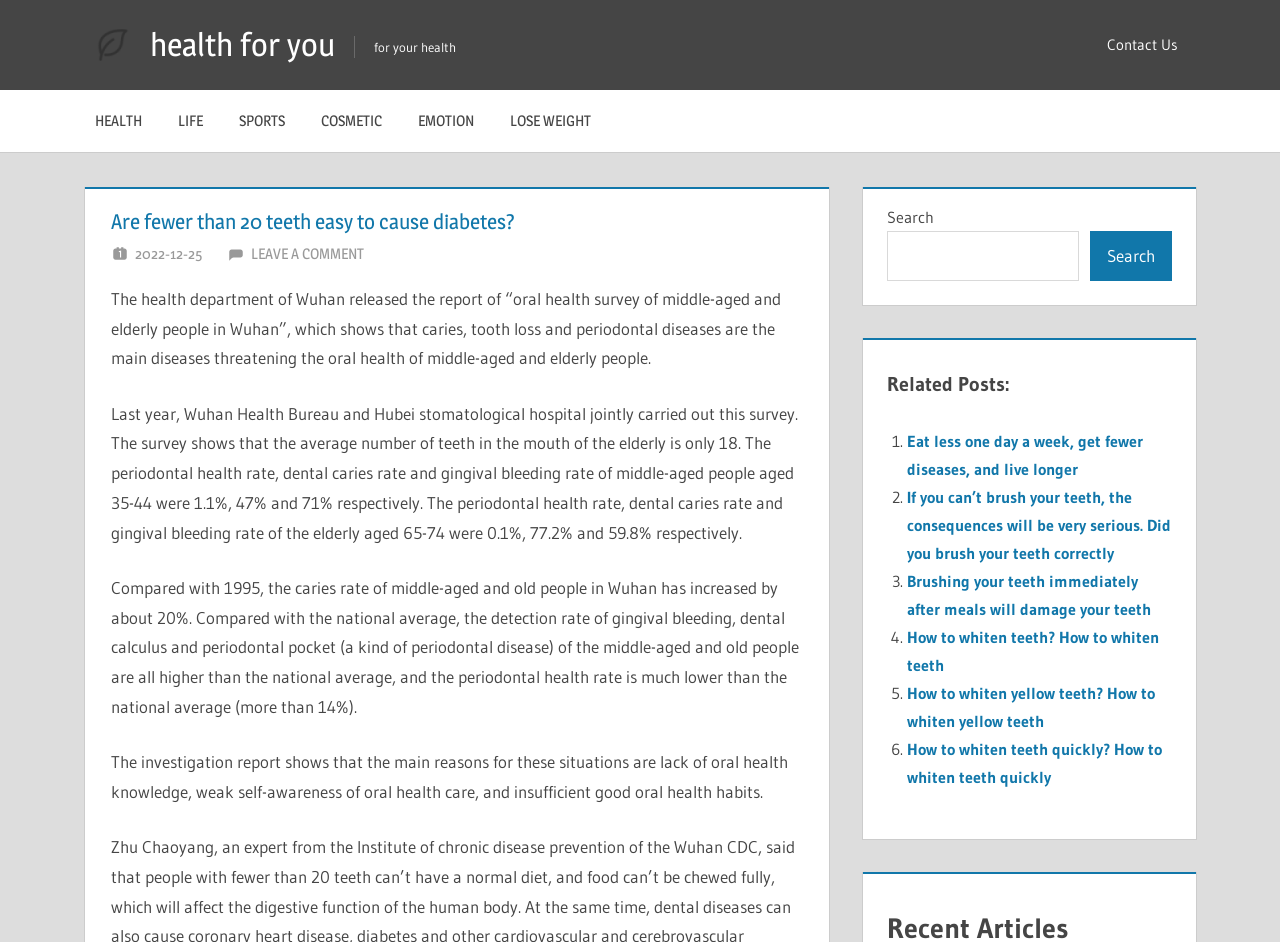Respond with a single word or phrase for the following question: 
What is the main topic of the report?

Oral health